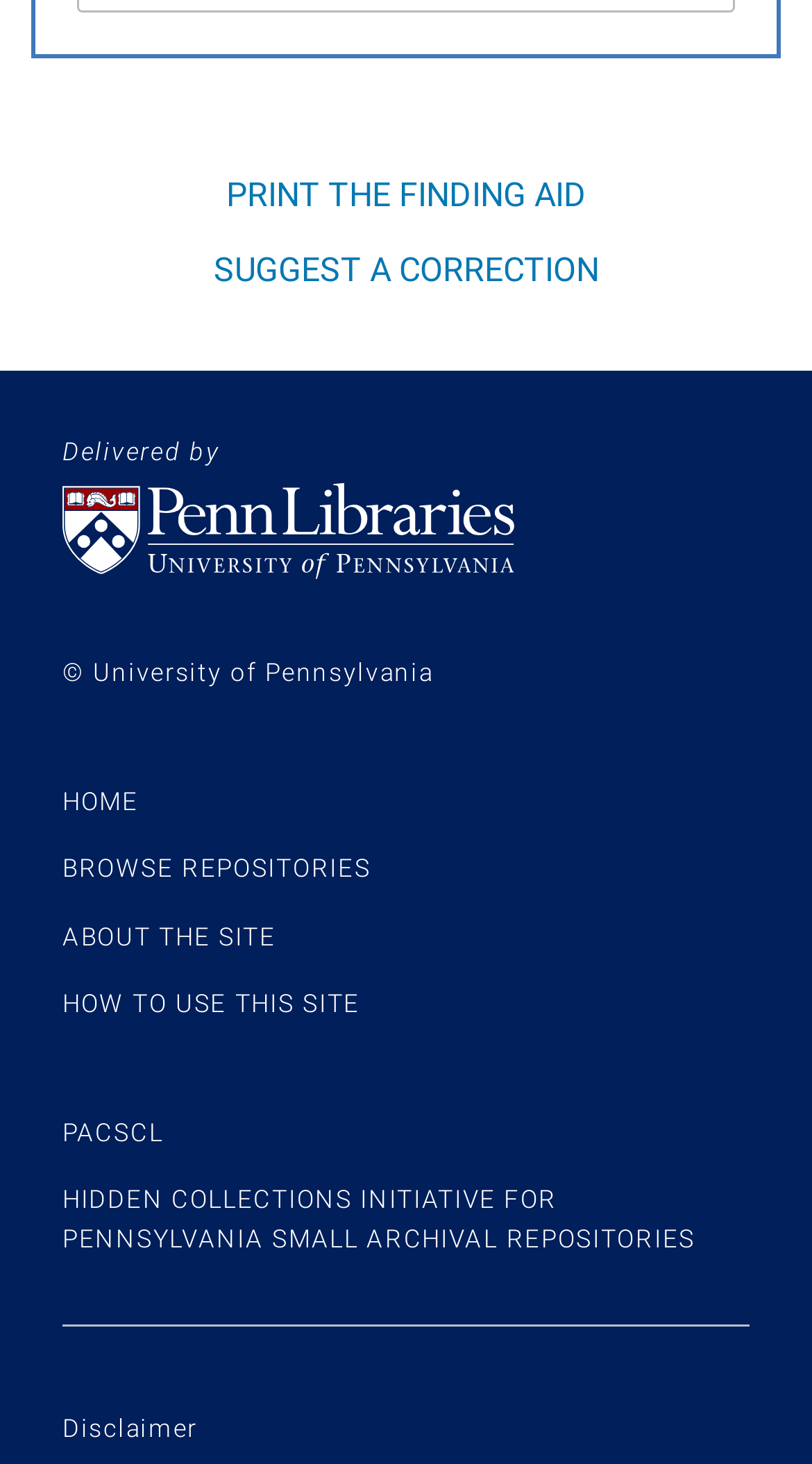What is the name of the university?
Based on the screenshot, provide your answer in one word or phrase.

University of Pennsylvania